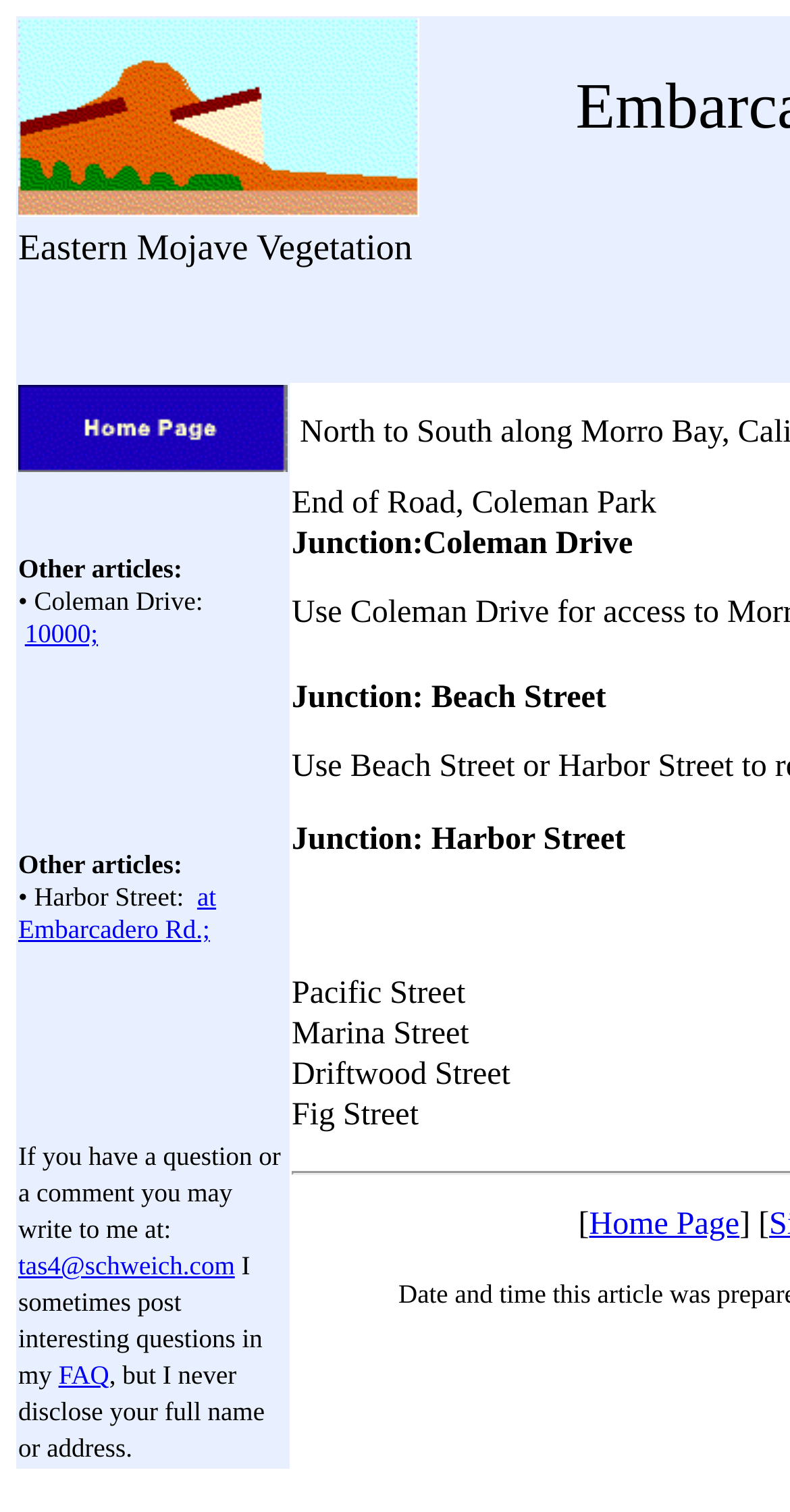How many grid cells are there?
Refer to the image and respond with a one-word or short-phrase answer.

13